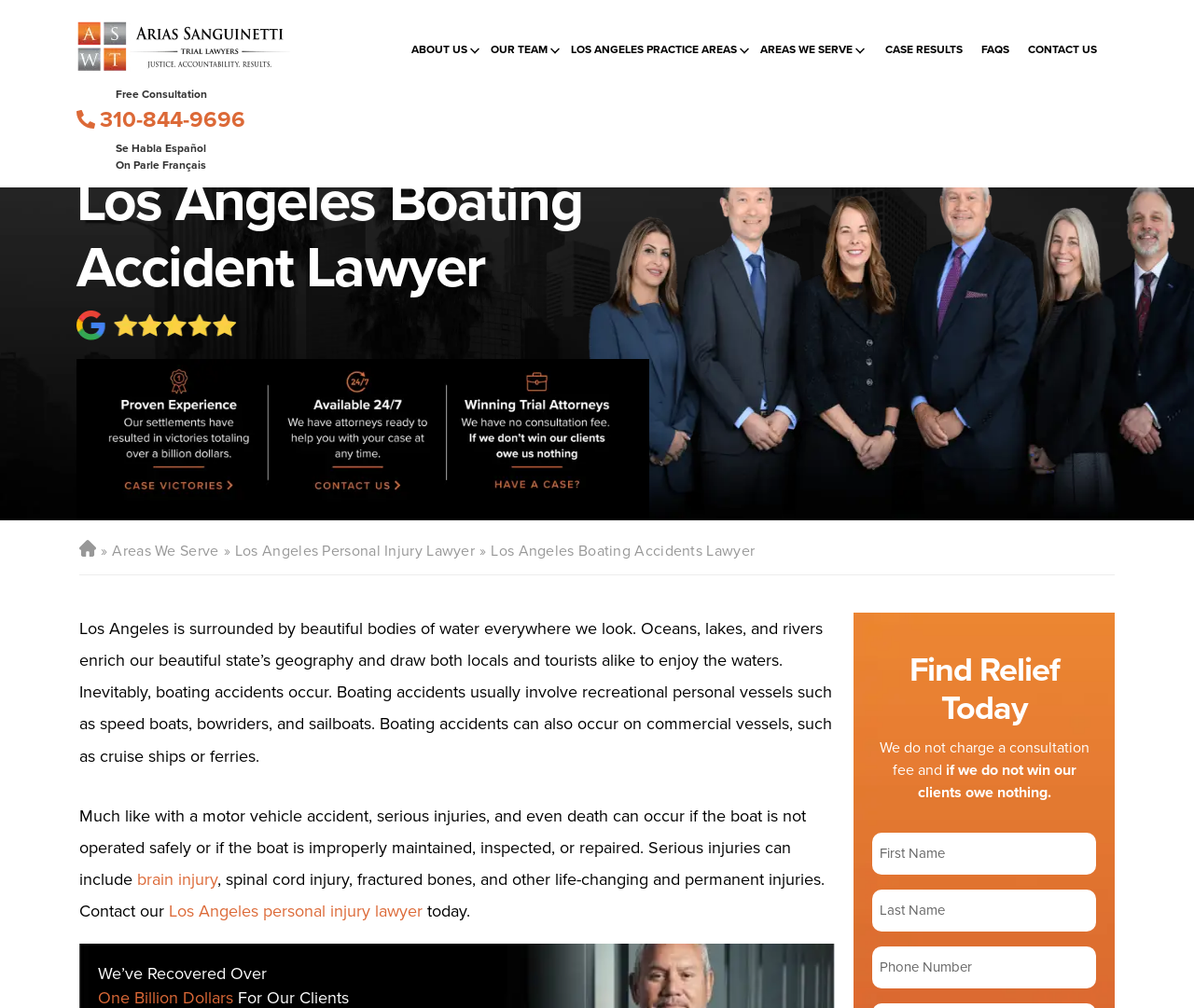Answer the question briefly using a single word or phrase: 
What is the minimum number of practice areas listed on the webpage?

12